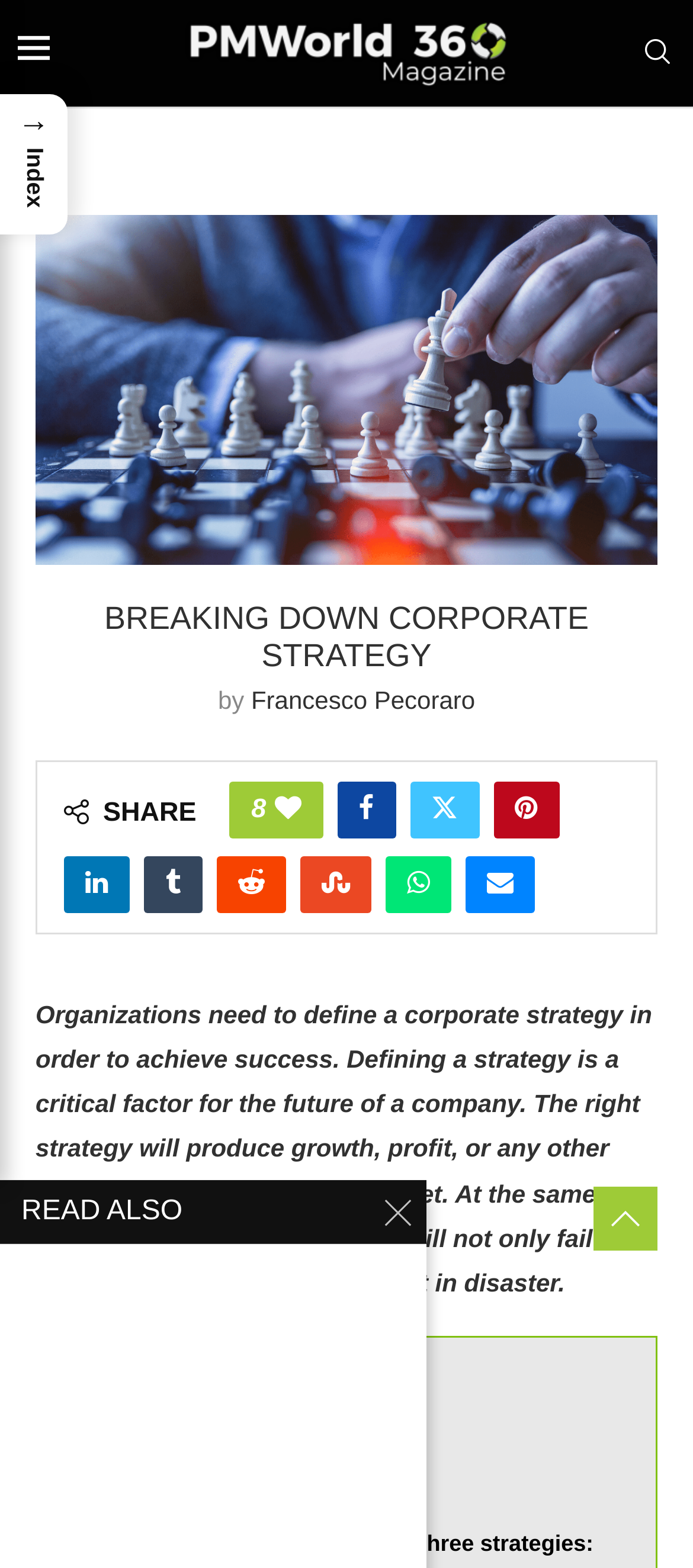What is the title or heading displayed on the webpage?

BREAKING DOWN CORPORATE STRATEGY